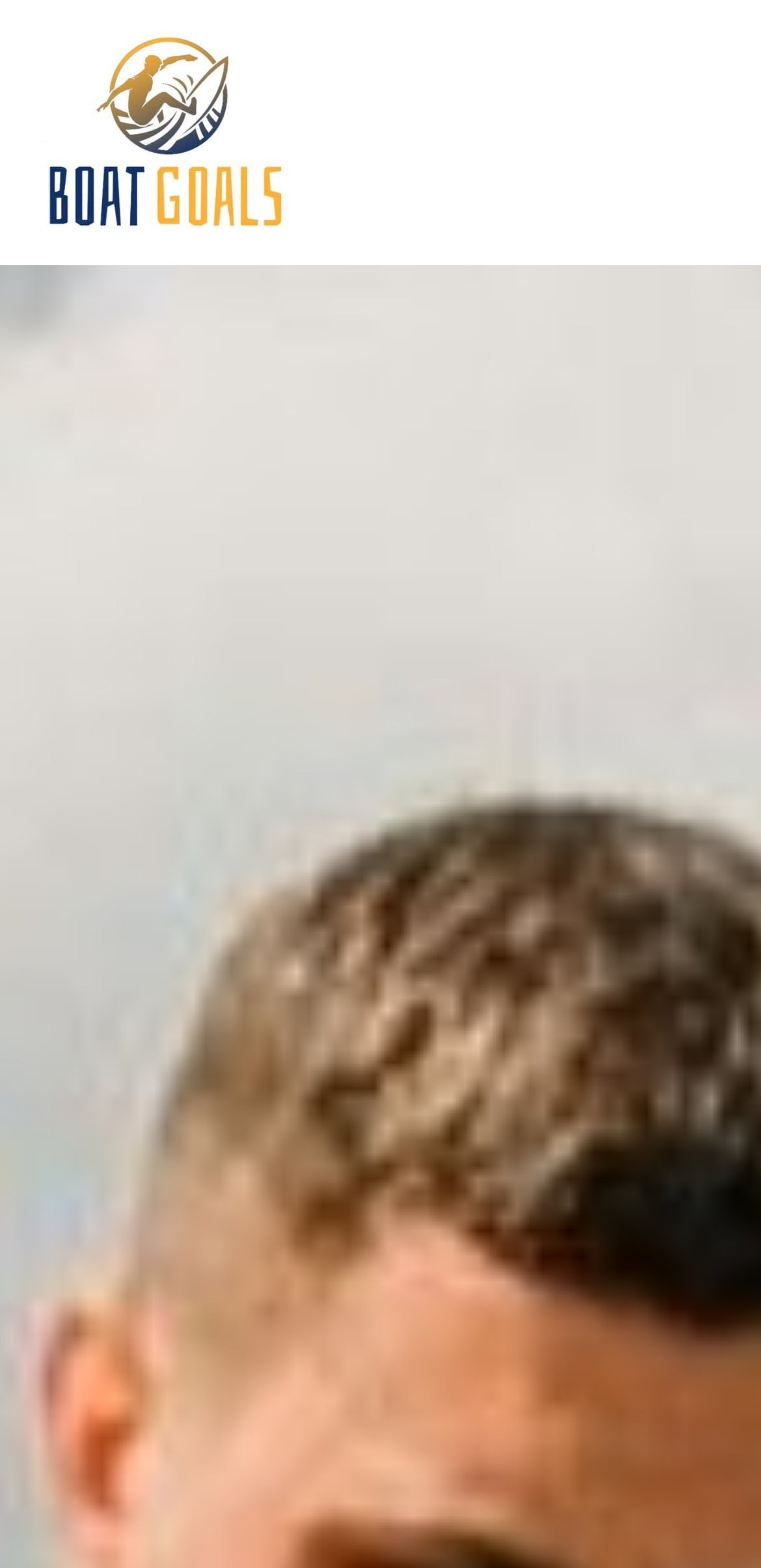Please determine the bounding box coordinates for the element with the description: "alt="Boat Goals Logo"".

[0.051, 0.072, 0.387, 0.094]